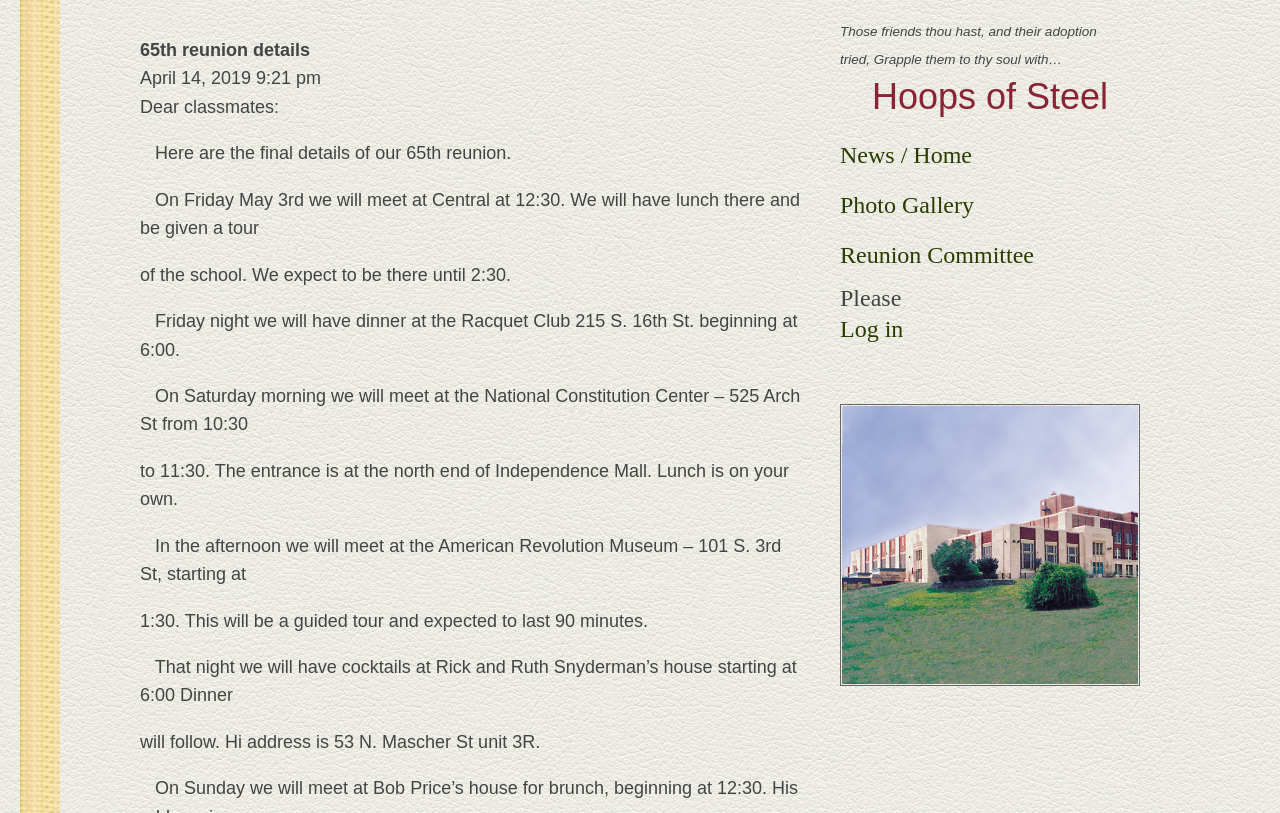Extract the main title from the webpage and generate its text.

Hoops of Steel